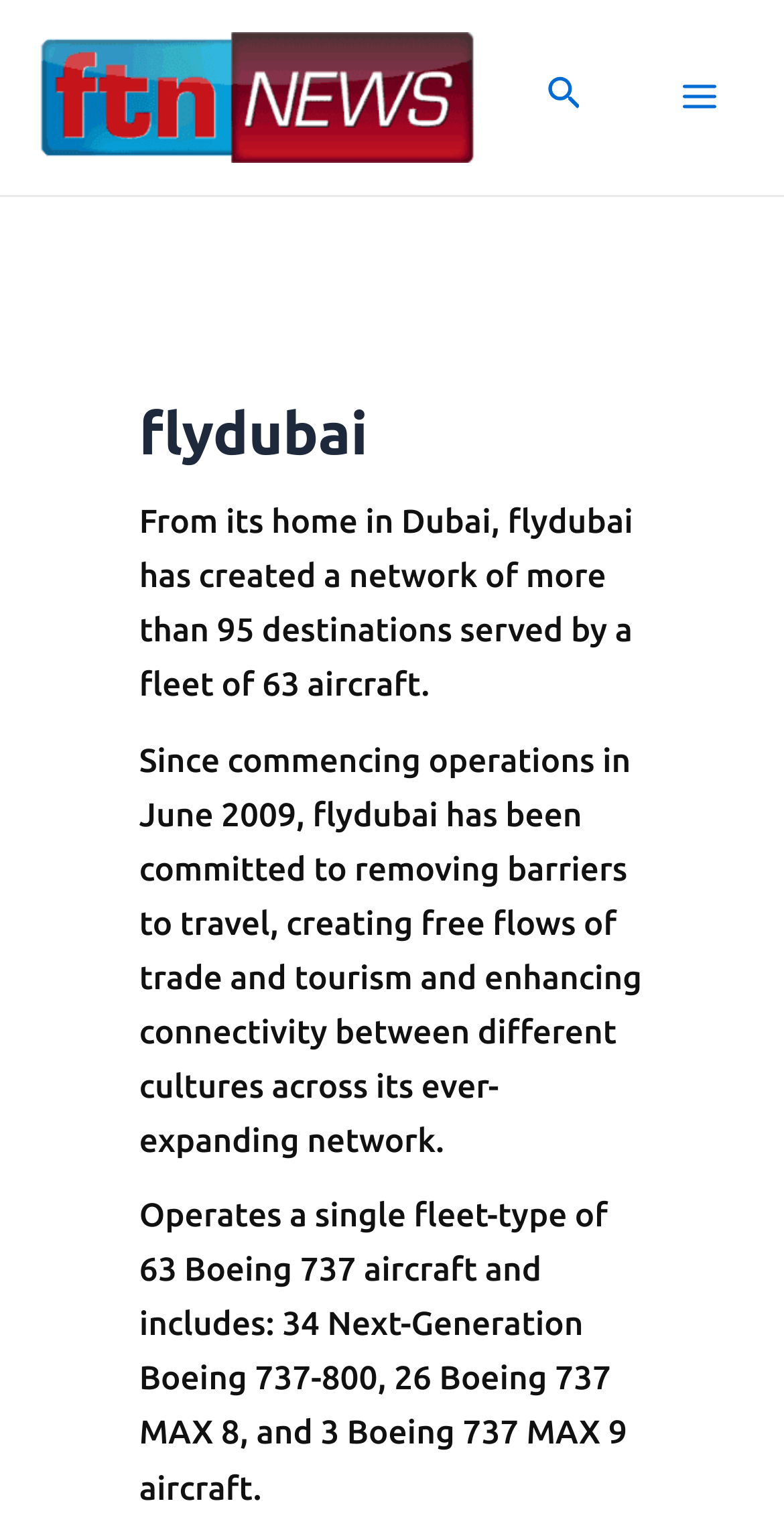How many destinations does flydubai serve?
Using the visual information from the image, give a one-word or short-phrase answer.

More than 95